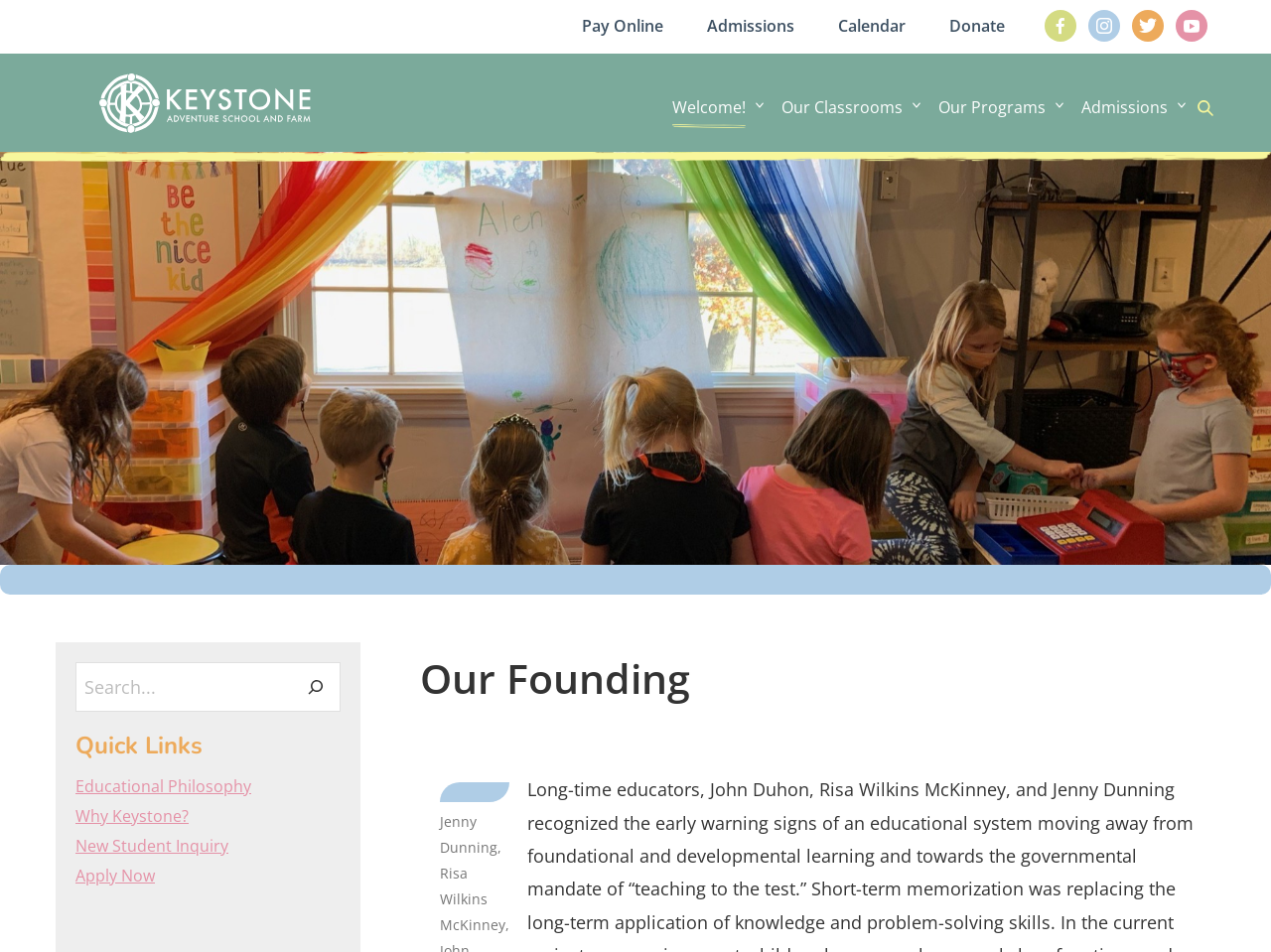Please identify the bounding box coordinates of the element that needs to be clicked to execute the following command: "Explore Educational Philosophy". Provide the bounding box using four float numbers between 0 and 1, formatted as [left, top, right, bottom].

[0.059, 0.815, 0.198, 0.837]